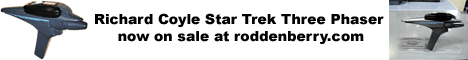Summarize the image with a detailed caption.

The image features a striking display of the Richard Coyle Star Trek Three Phaser, an iconic piece of memorabilia from the beloved science fiction franchise. Prominently featured on the left, the Phaser showcases its sleek design, characterized by a futuristic shape and intricate detailing that fans have come to recognize. To the right, there's a glimpse of this unique item, perhaps highlighting its craftsmanship or features. Accompanying the visuals is a bold text advertisement proclaiming its availability for purchase at roddenberry.com, inviting enthusiasts and collectors alike to secure their own piece of Star Trek history. The overall presentation combines nostalgia with modern marketing, appealing to both long-time fans and new admirers.